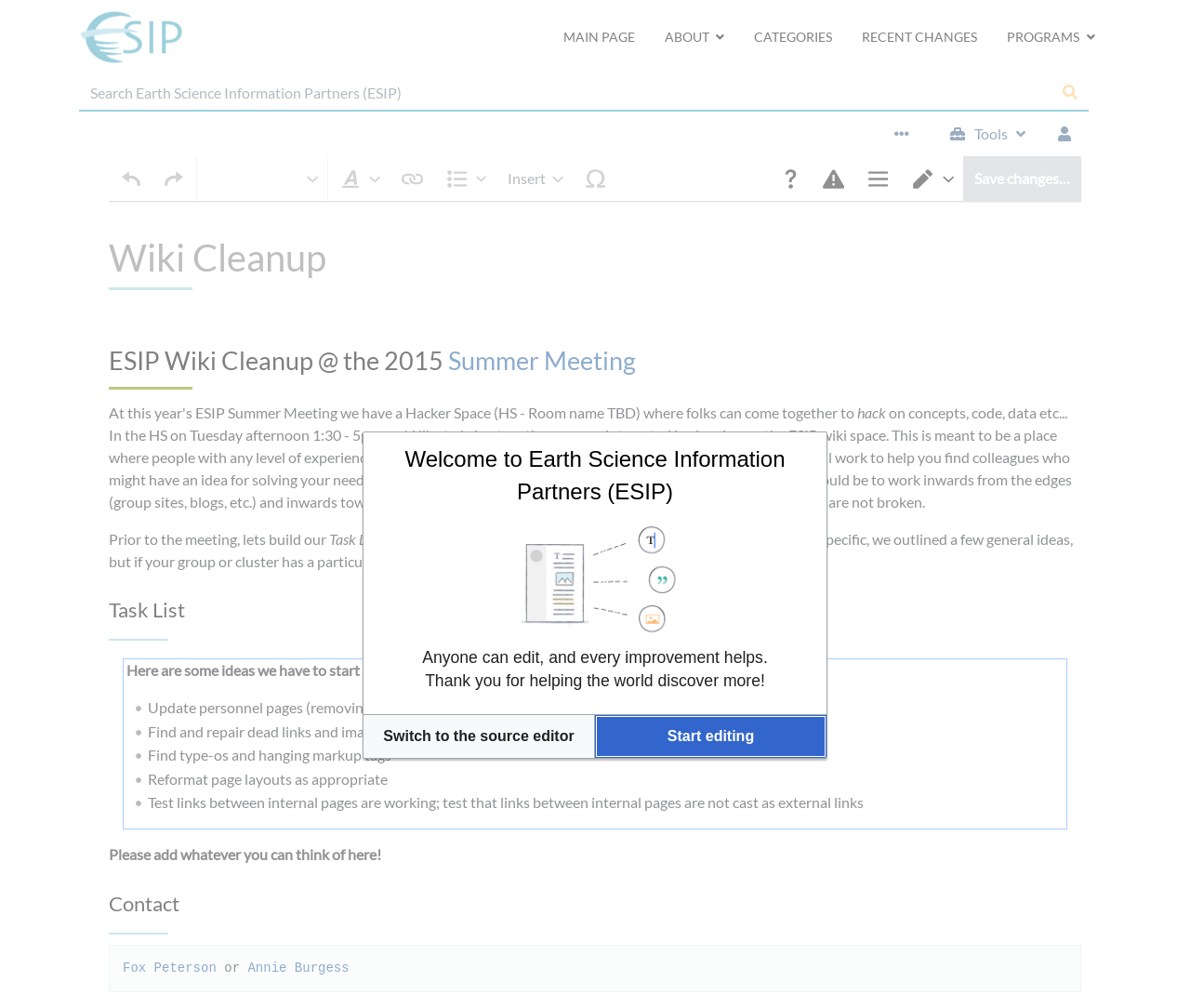Reply to the question with a single word or phrase:
What is the 'Page options' button for?

Configure page settings